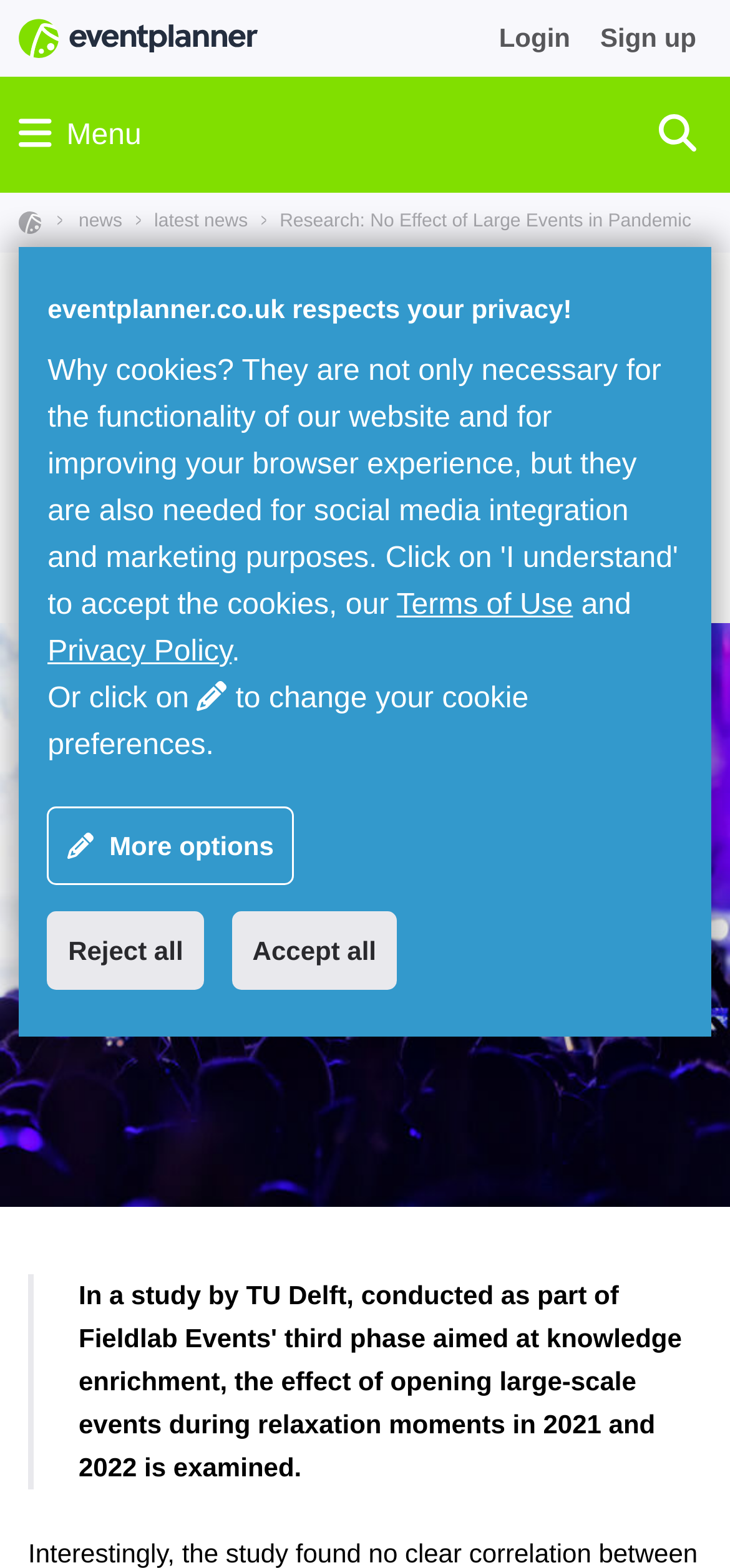Please determine the bounding box coordinates of the element to click on in order to accomplish the following task: "Share via Facebook". Ensure the coordinates are four float numbers ranging from 0 to 1, i.e., [left, top, right, bottom].

None